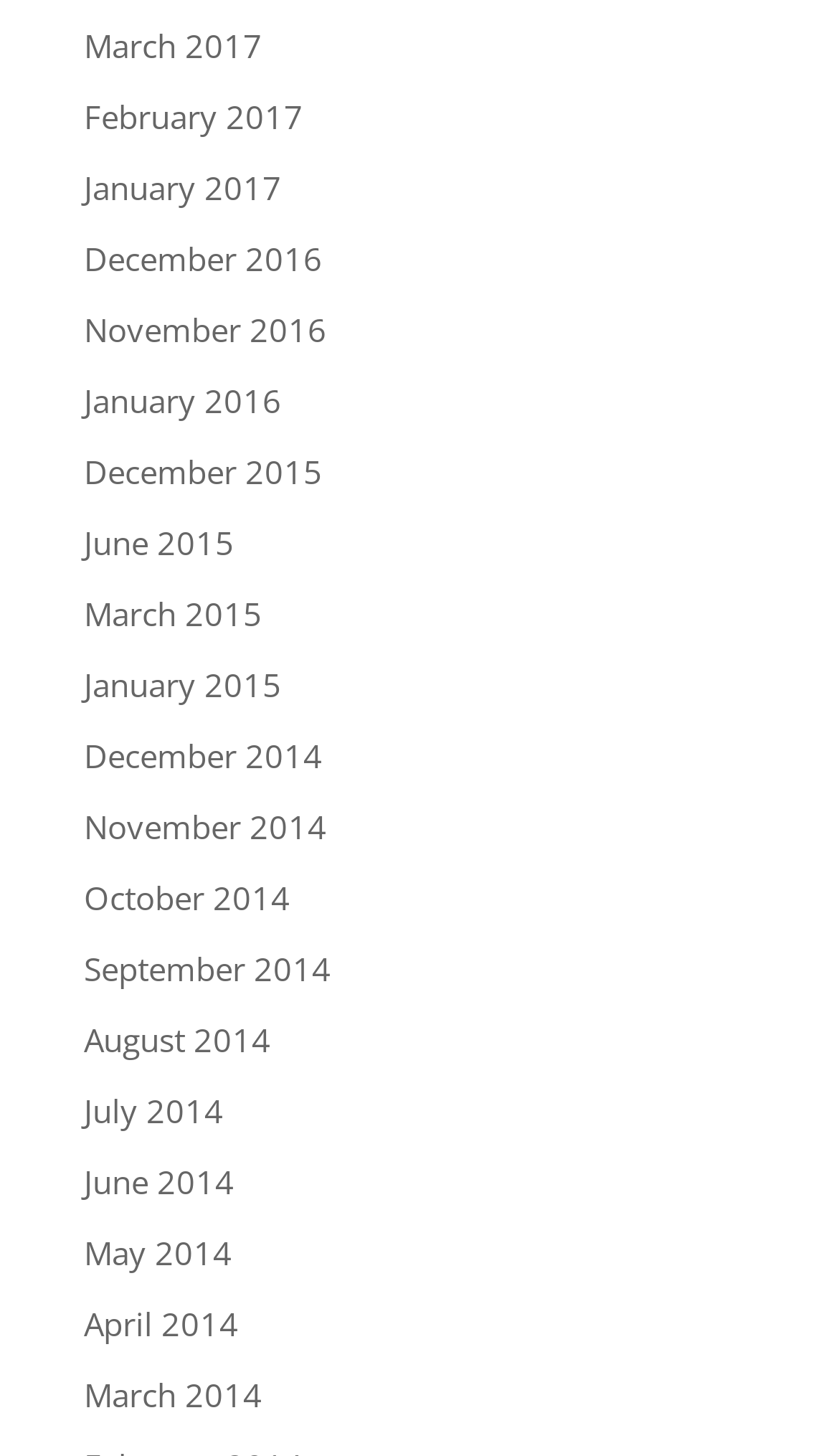What is the latest month listed in 2016?
Please provide a single word or phrase answer based on the image.

December 2016